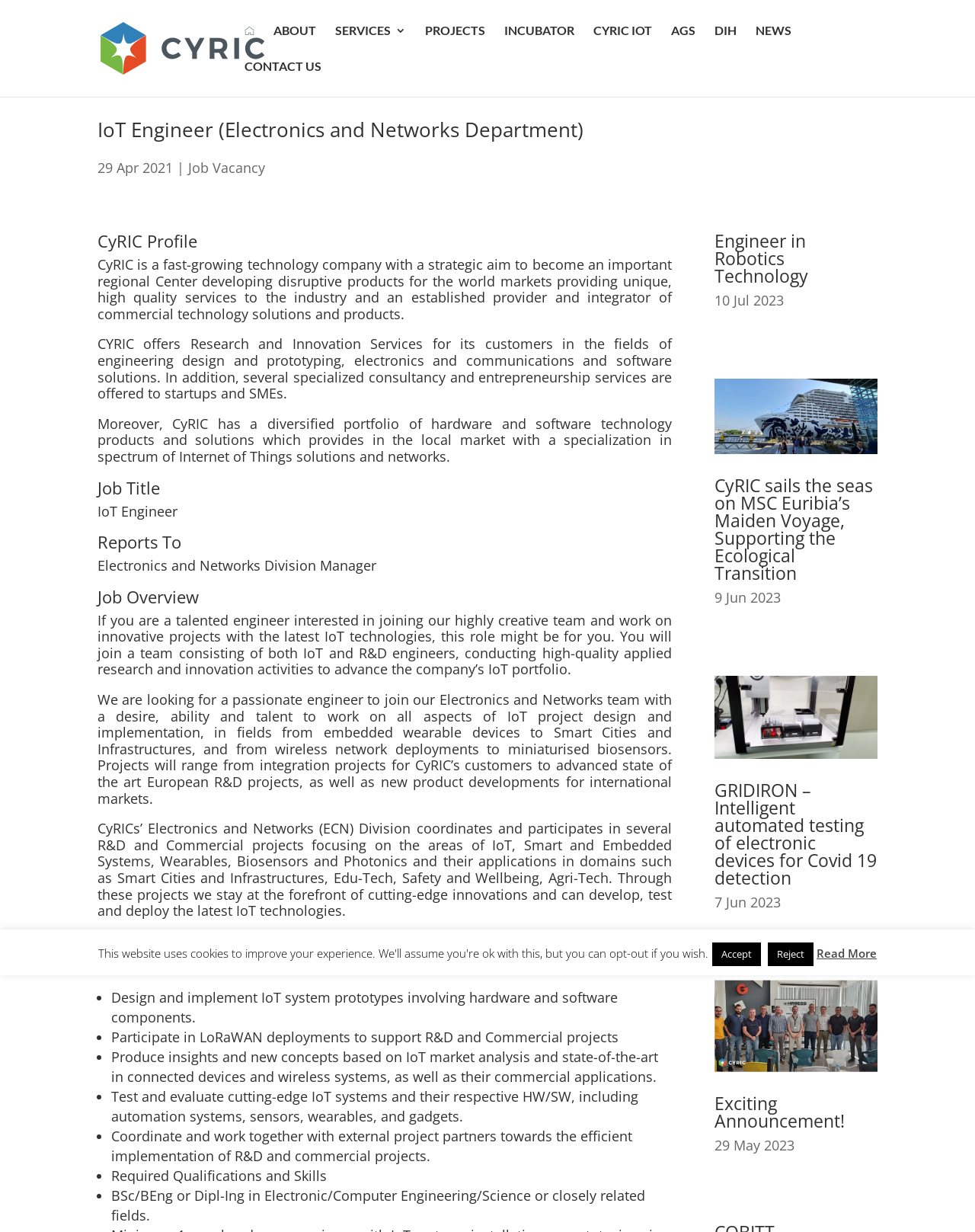Determine the bounding box coordinates of the clickable region to carry out the instruction: "Read more about IoT Engineer job".

[0.838, 0.767, 0.899, 0.78]